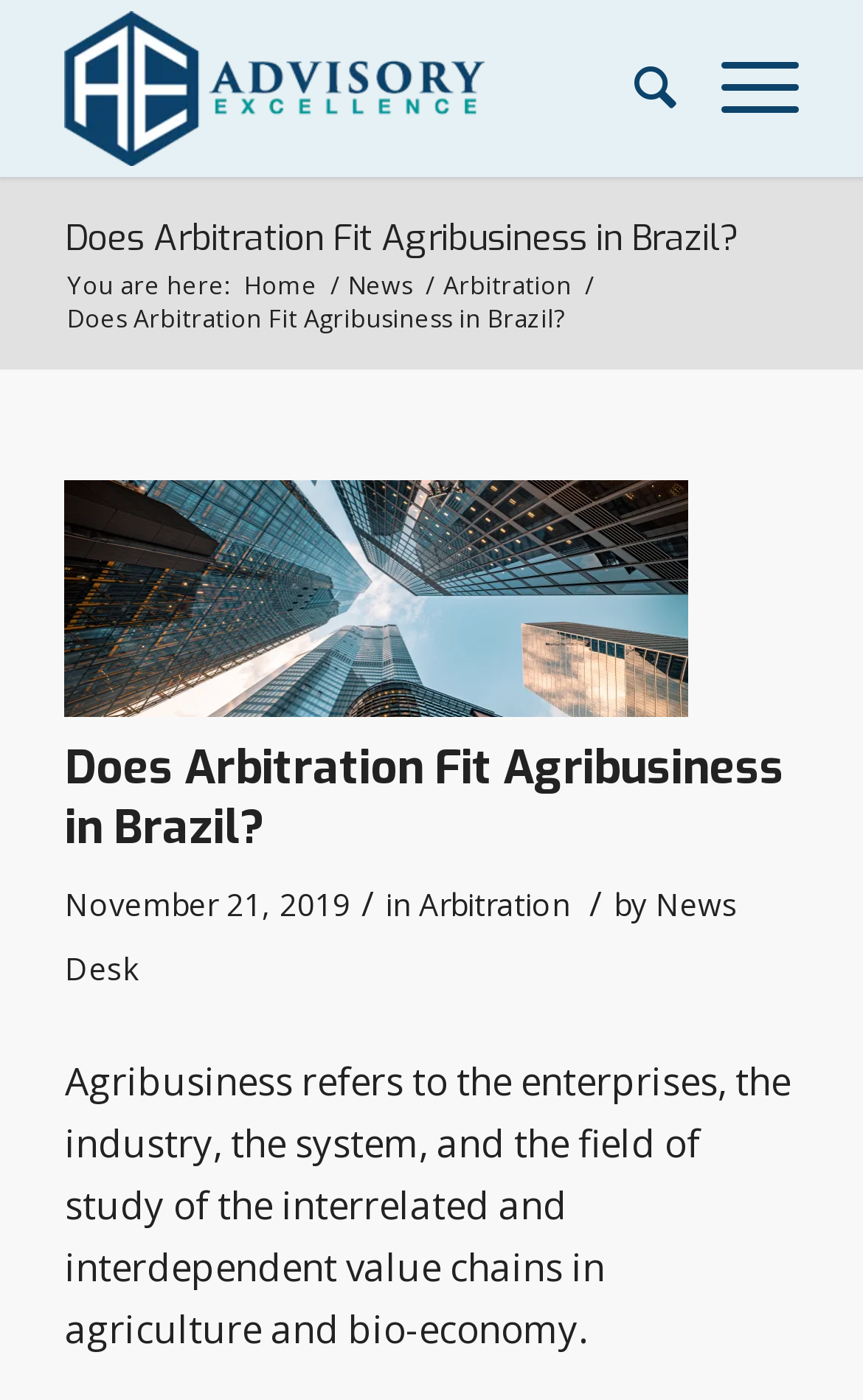Identify the bounding box of the HTML element described as: "alt="Advisory Excellence" title="Advisory-Excellence-logo"".

[0.075, 0.0, 0.755, 0.126]